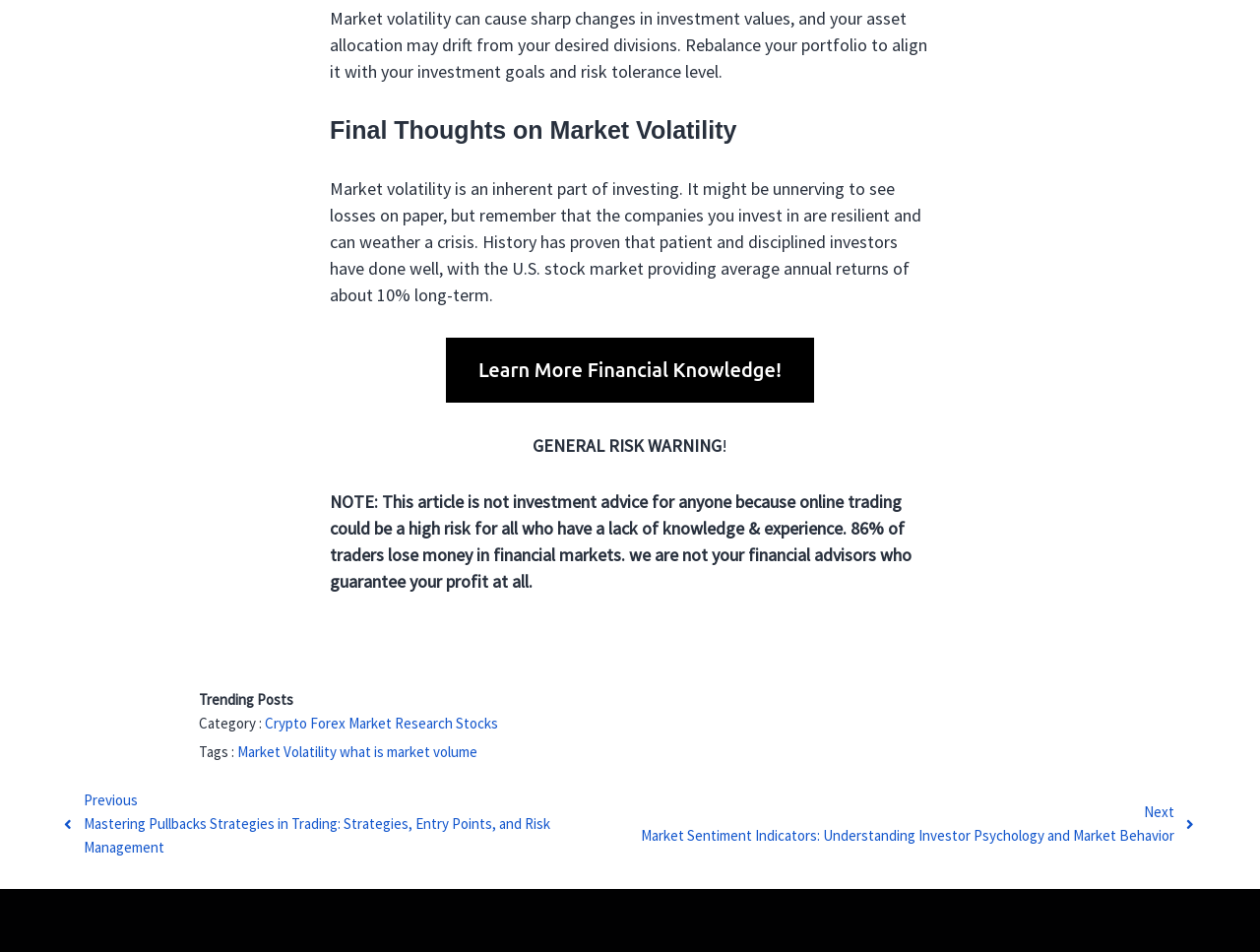Locate the bounding box coordinates of the clickable area to execute the instruction: "View previous article about mastering pullbacks strategies". Provide the coordinates as four float numbers between 0 and 1, represented as [left, top, right, bottom].

[0.051, 0.828, 0.499, 0.903]